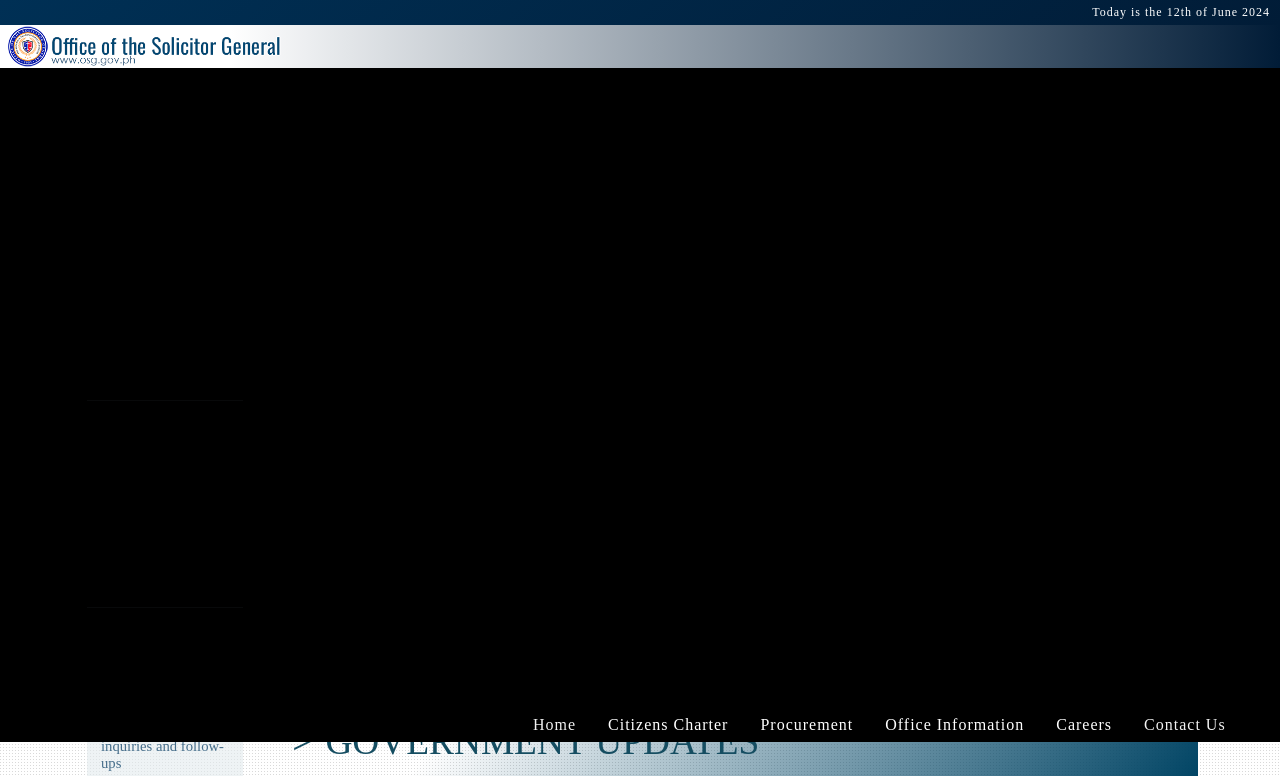Please respond to the question using a single word or phrase:
What is the date displayed on the webpage?

12th of June 2024